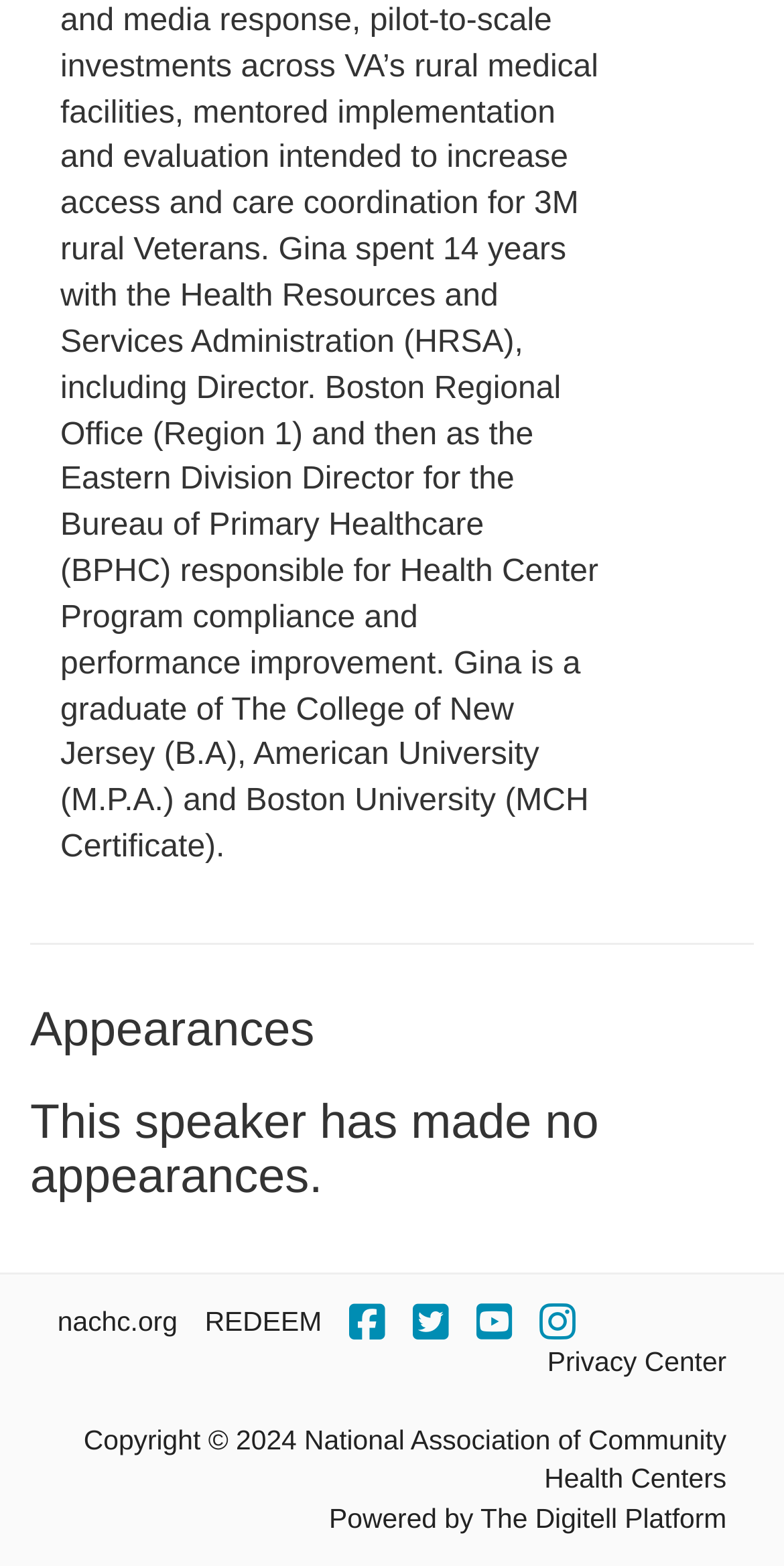How many headings are on the page?
Using the visual information, answer the question in a single word or phrase.

2